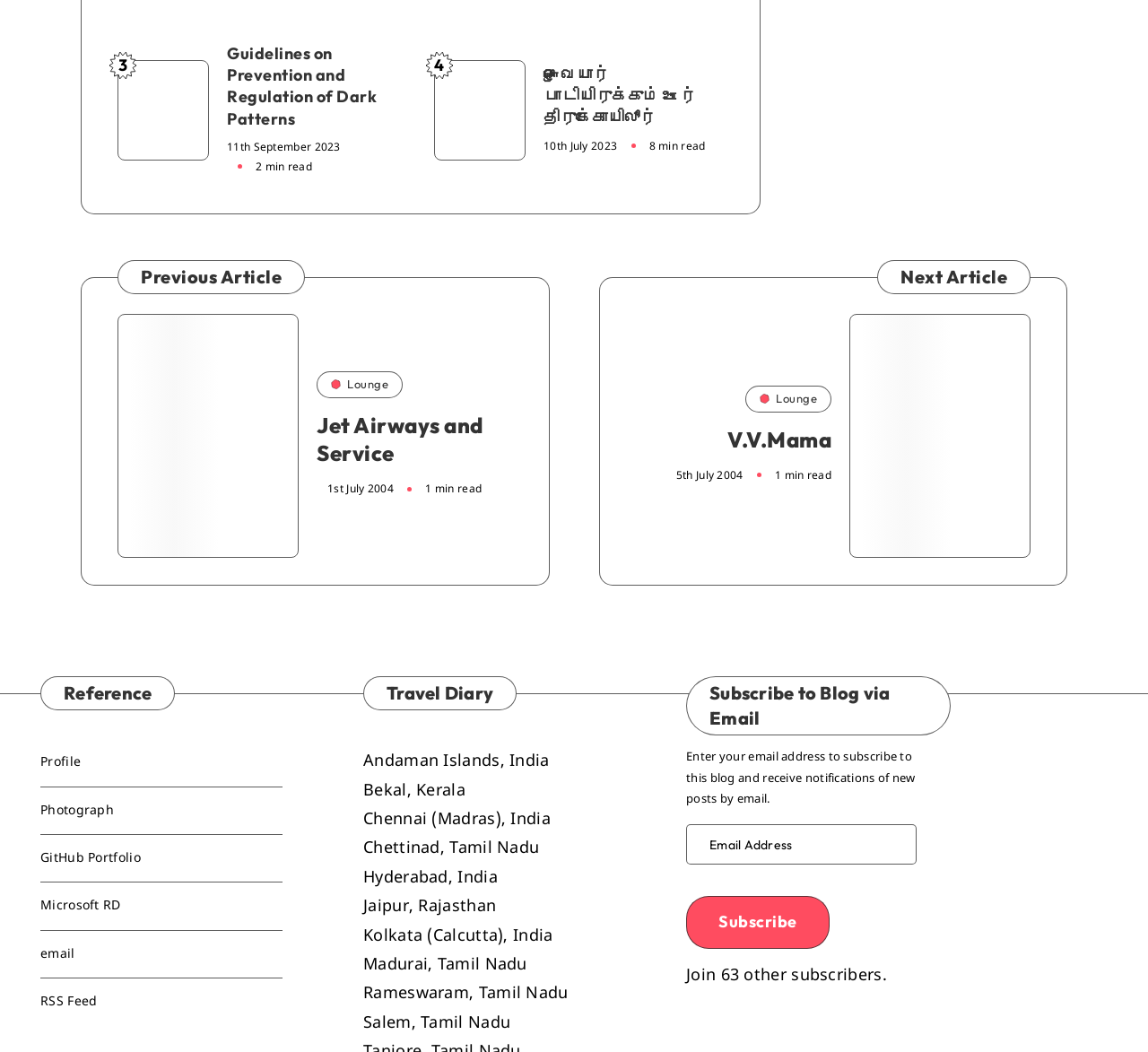Locate the bounding box coordinates of the area to click to fulfill this instruction: "Read the article 'ஔவையார் பாடியிருக்கும் ஊர் திருக்கோயிலூர்'". The bounding box should be presented as four float numbers between 0 and 1, in the order [left, top, right, bottom].

[0.473, 0.06, 0.63, 0.123]